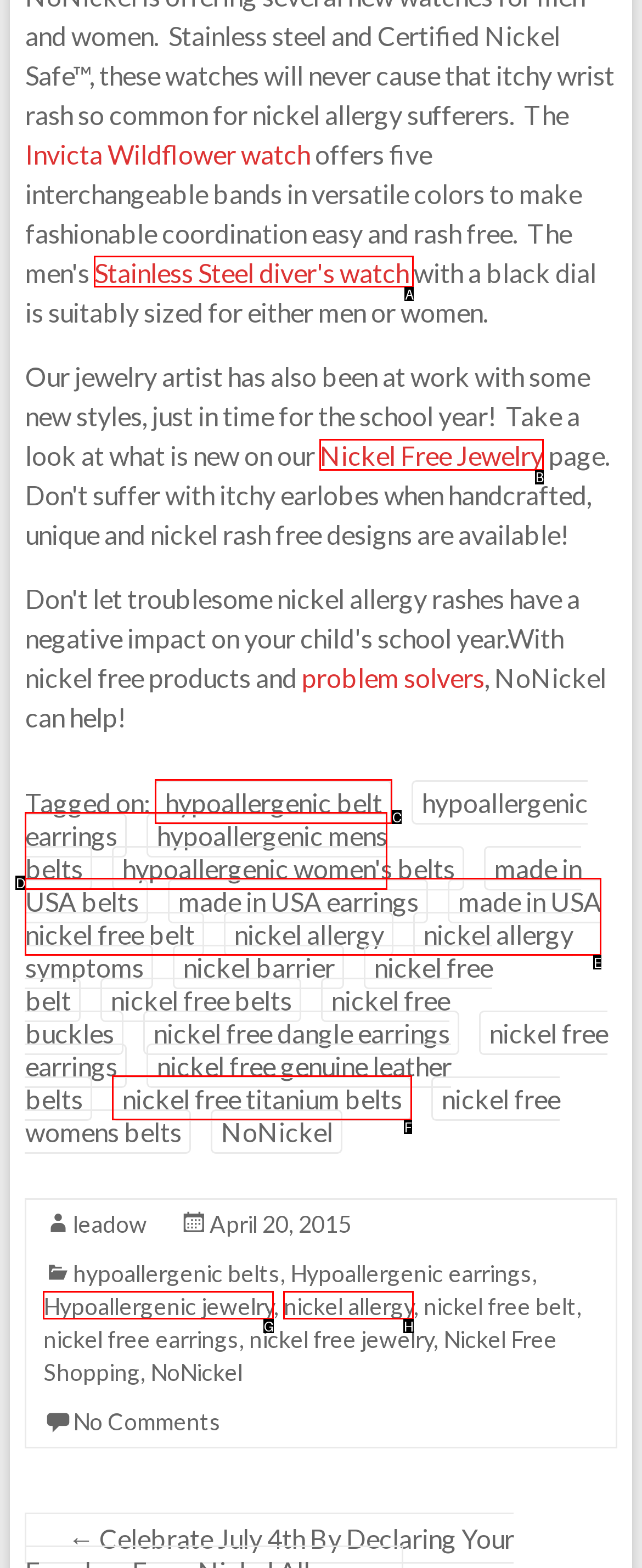Indicate which UI element needs to be clicked to fulfill the task: Explore Nickel Free Jewelry
Answer with the letter of the chosen option from the available choices directly.

B